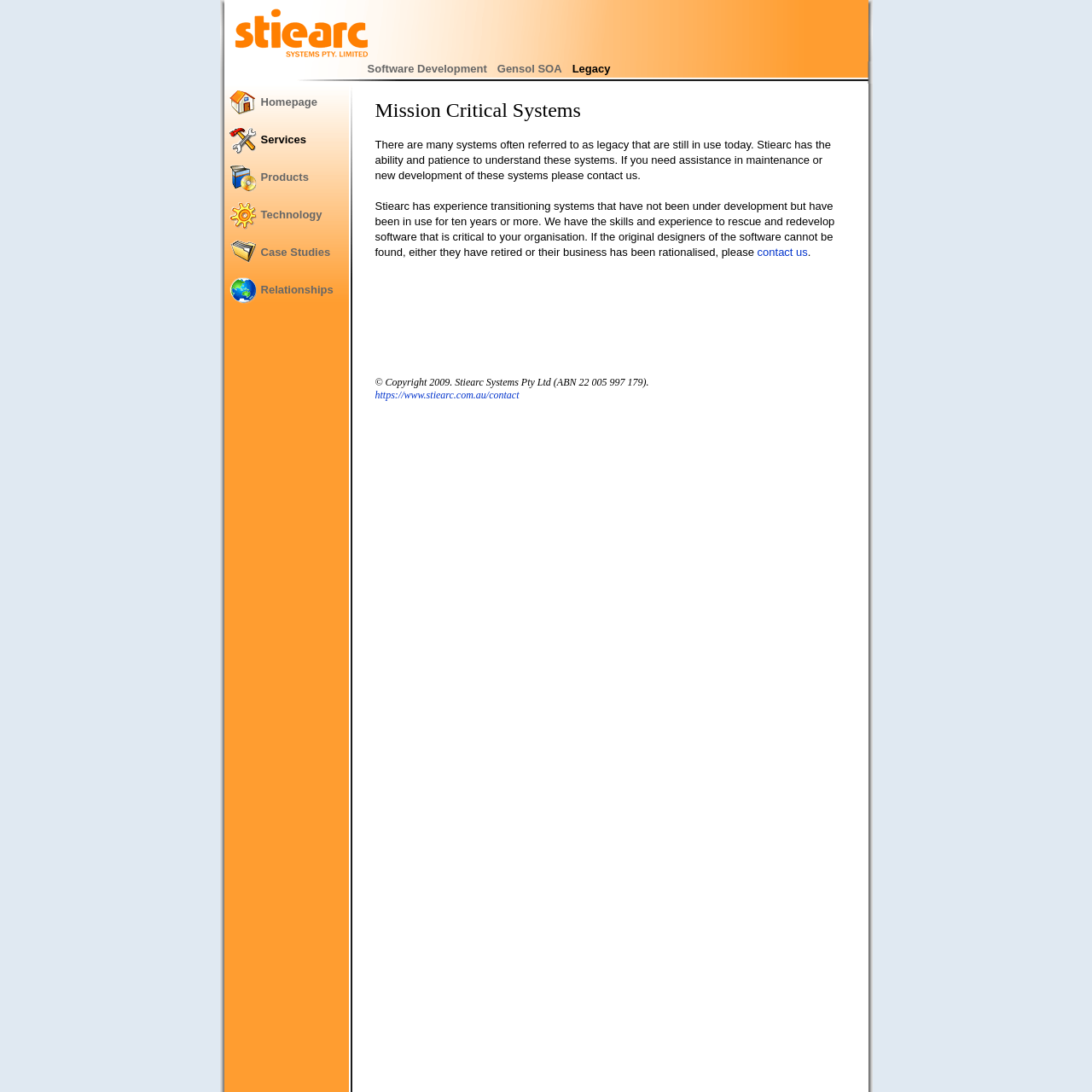Show the bounding box coordinates for the element that needs to be clicked to execute the following instruction: "View the Manual". Provide the coordinates in the form of four float numbers between 0 and 1, i.e., [left, top, right, bottom].

None